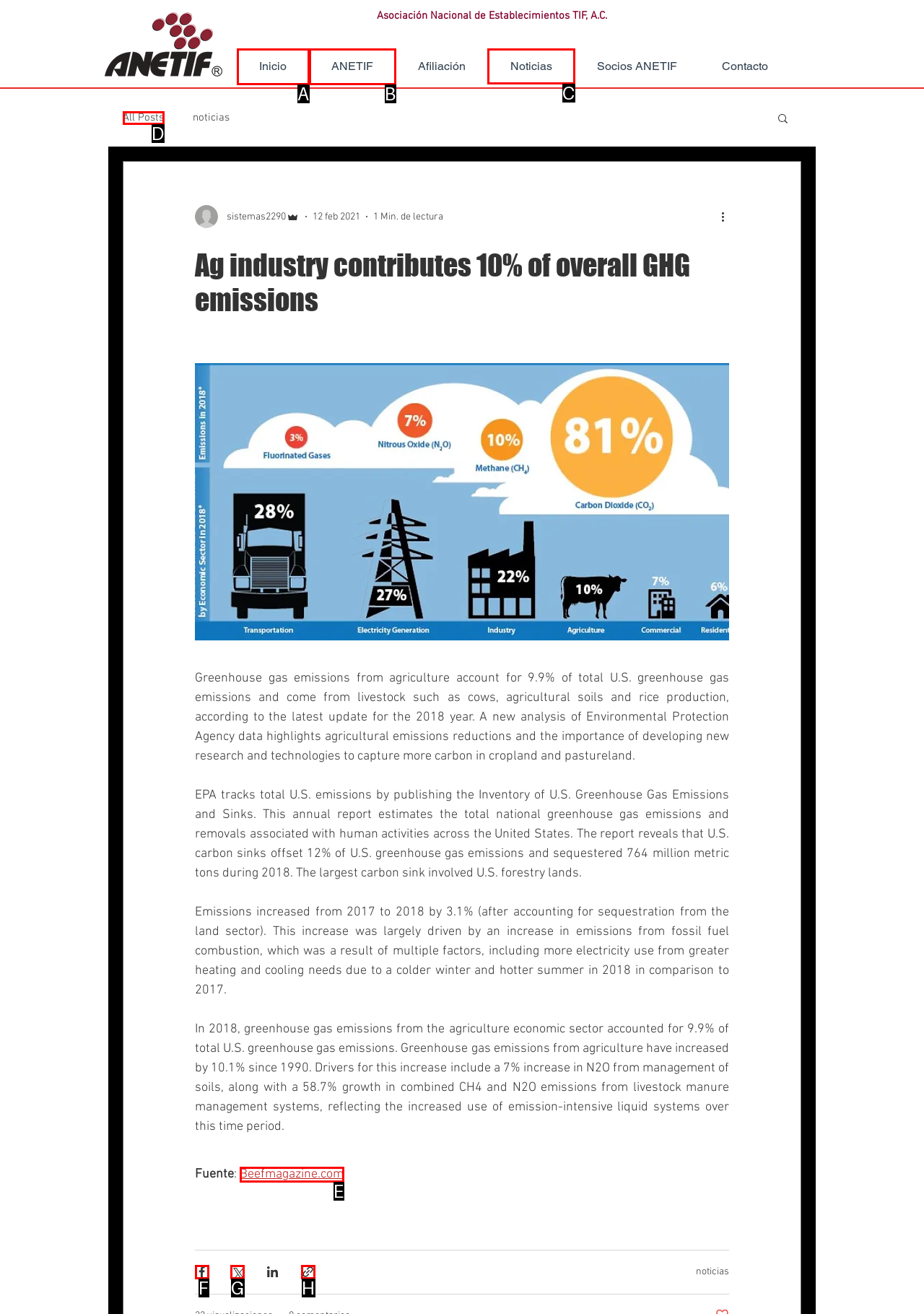Choose the correct UI element to click for this task: Visit the 'Noticias' page Answer using the letter from the given choices.

C